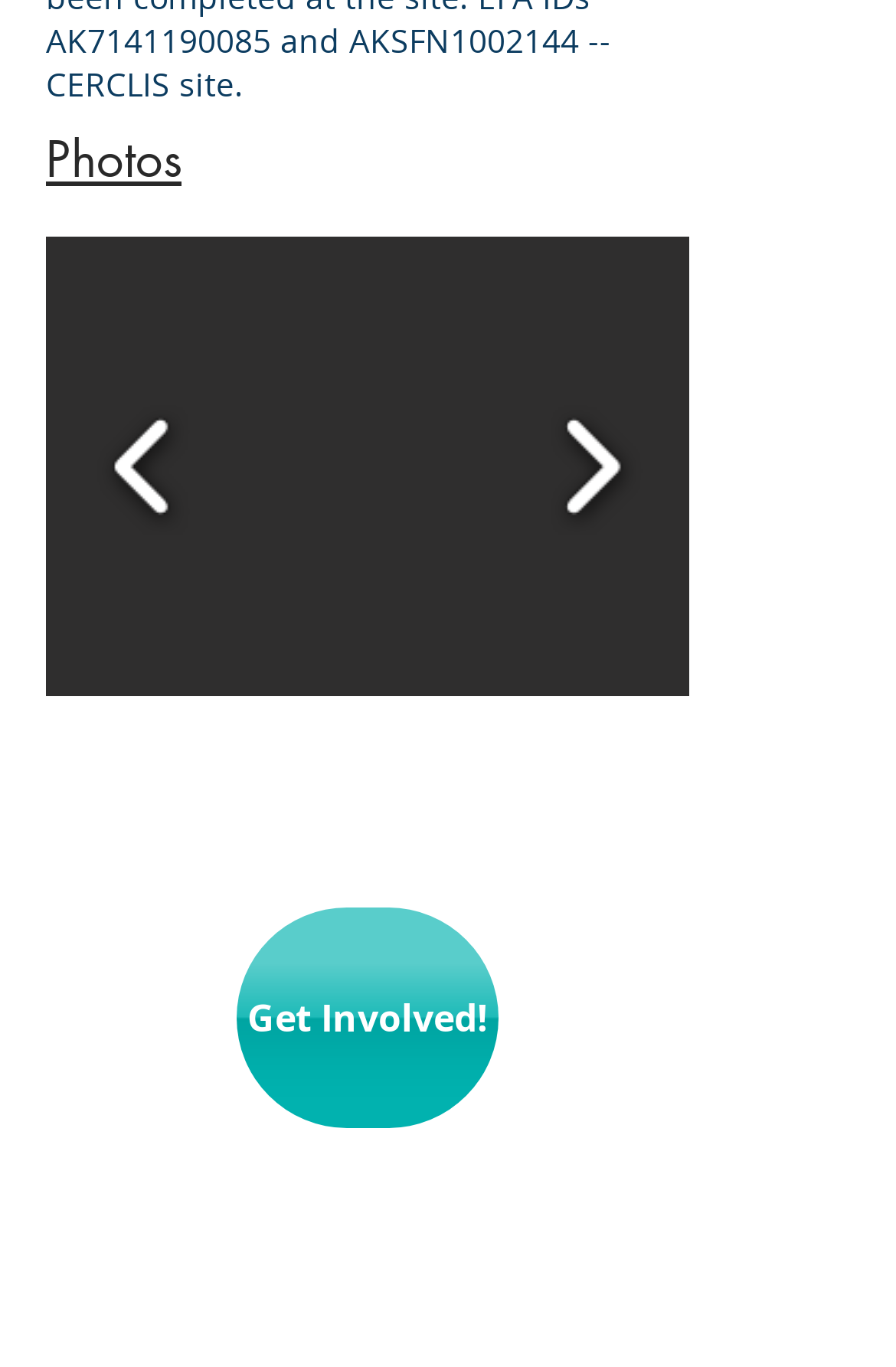Using the provided element description, identify the bounding box coordinates as (top-left x, top-left y, bottom-right x, bottom-right y). Ensure all values are between 0 and 1. Description: Get Involved!

[0.264, 0.664, 0.556, 0.825]